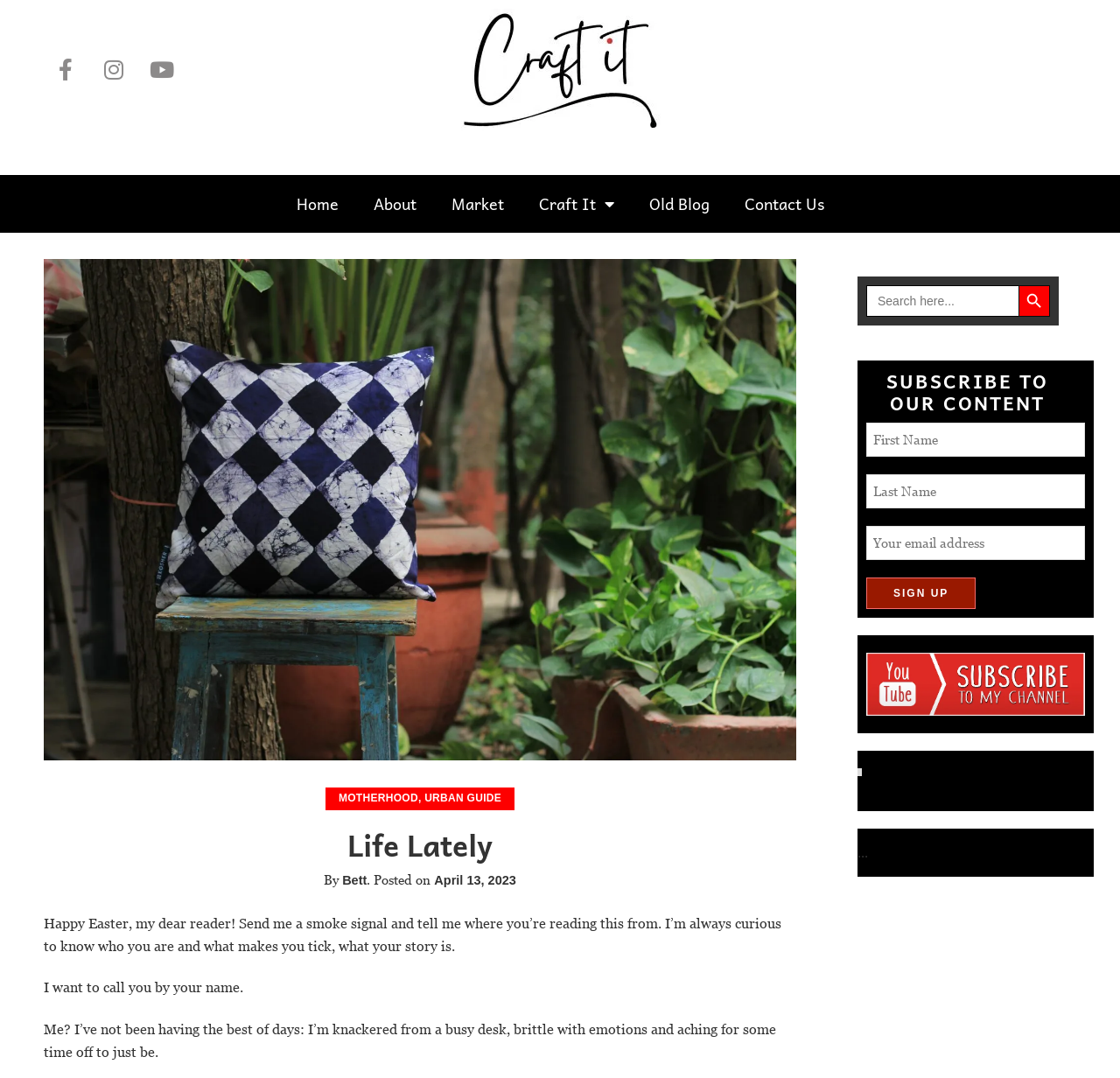Can users subscribe to the blog?
Examine the webpage screenshot and provide an in-depth answer to the question.

I determined that users can subscribe to the blog by looking at the section that says 'SUBSCRIBE TO OUR CONTENT' and provides a form to enter first name, last name, and email address. This suggests that users can subscribe to the blog to receive updates.